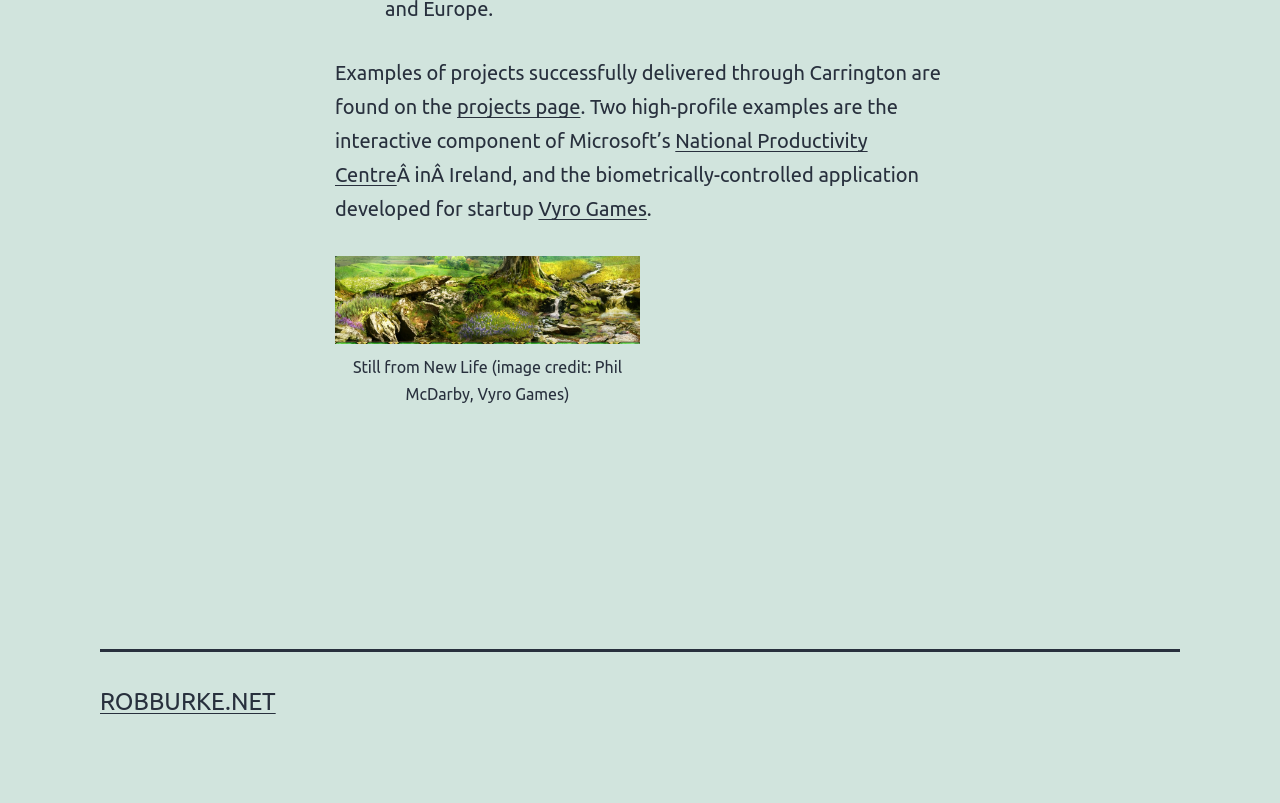Please provide a comprehensive answer to the question below using the information from the image: What is the name of the startup mentioned in the text?

The text mentions 'the biometrically-controlled application developed for startup Vyro Games', which indicates that Vyro Games is the name of the startup.